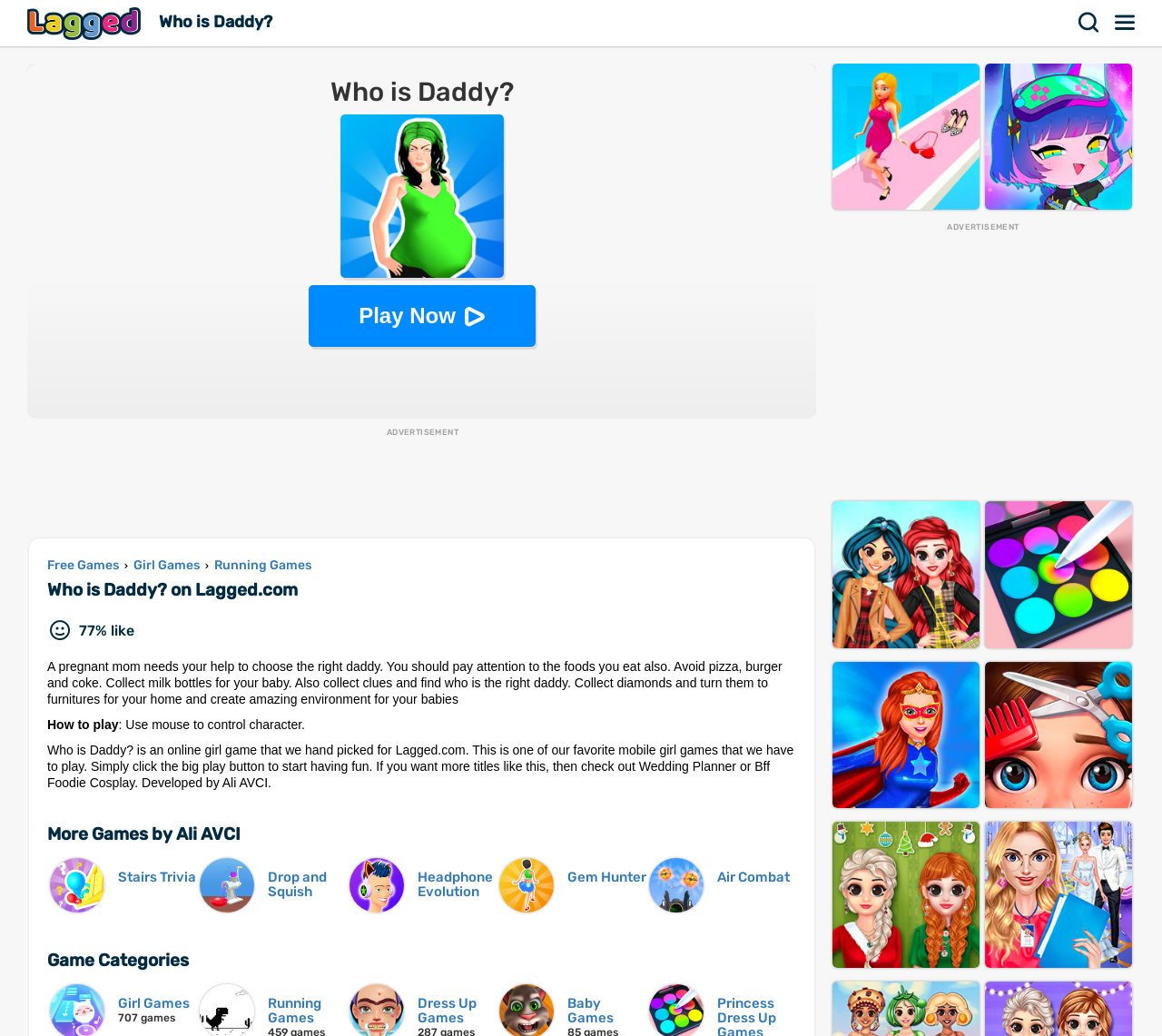Provide the bounding box coordinates in the format (top-left x, top-left y, bottom-right x, bottom-right y). All values are floating point numbers between 0 and 1. Determine the bounding box coordinate of the UI element described as: Who is Daddy? Play Now

[0.168, 0.061, 0.558, 0.335]